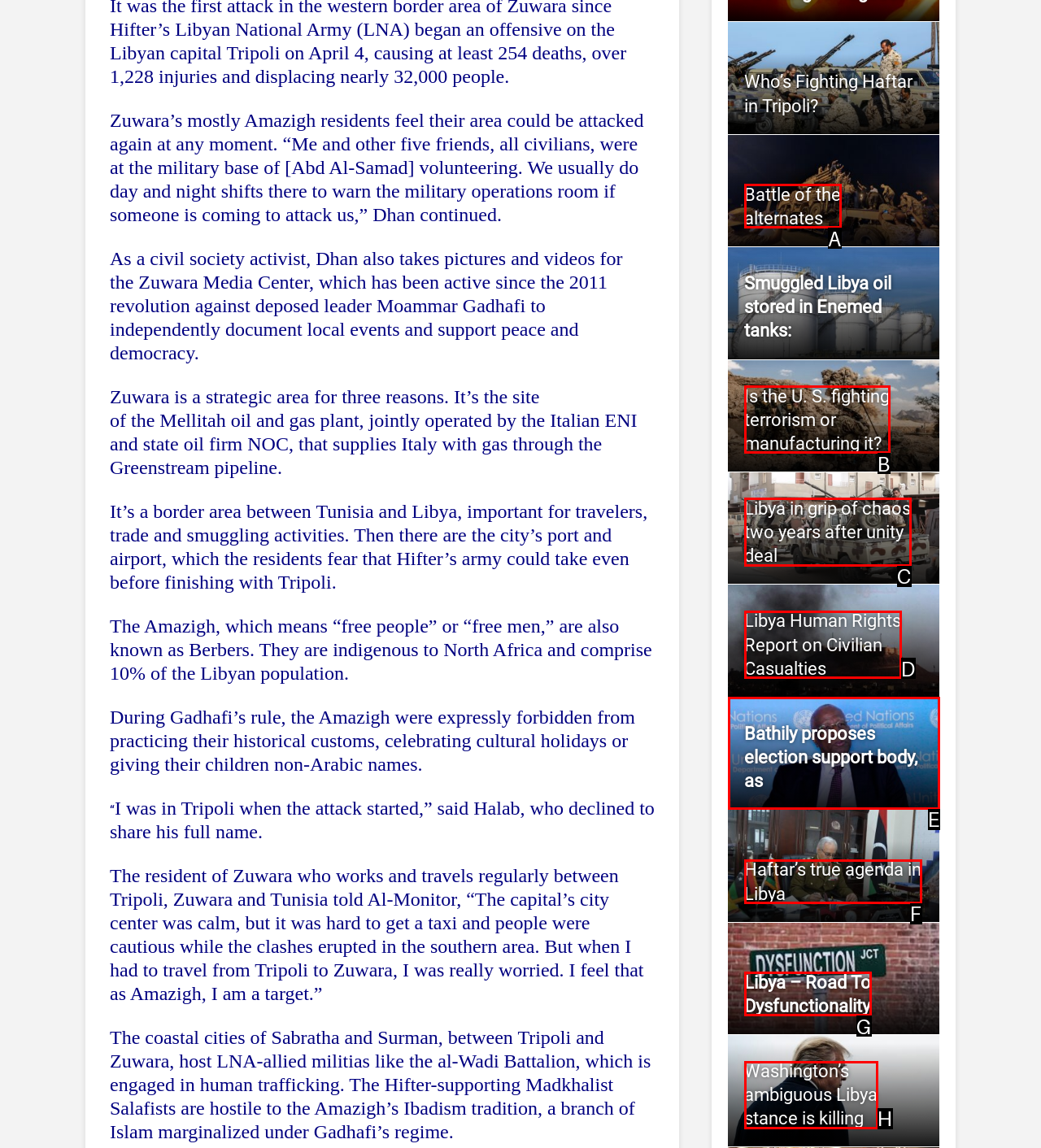Determine the HTML element that best matches this description: About Us from the given choices. Respond with the corresponding letter.

None